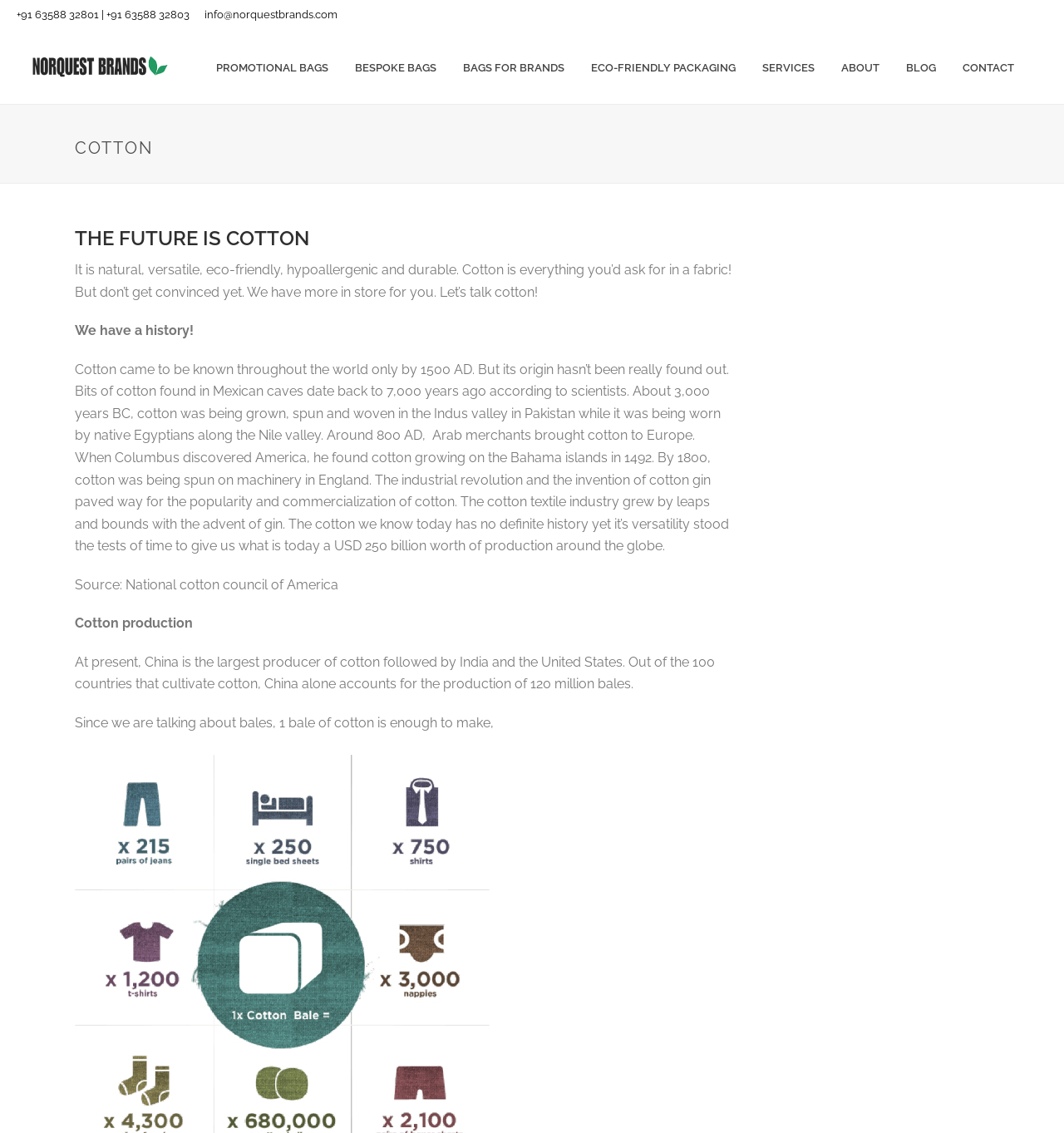What is the purpose of the cotton gin?
Refer to the screenshot and respond with a concise word or phrase.

Commercialization of cotton